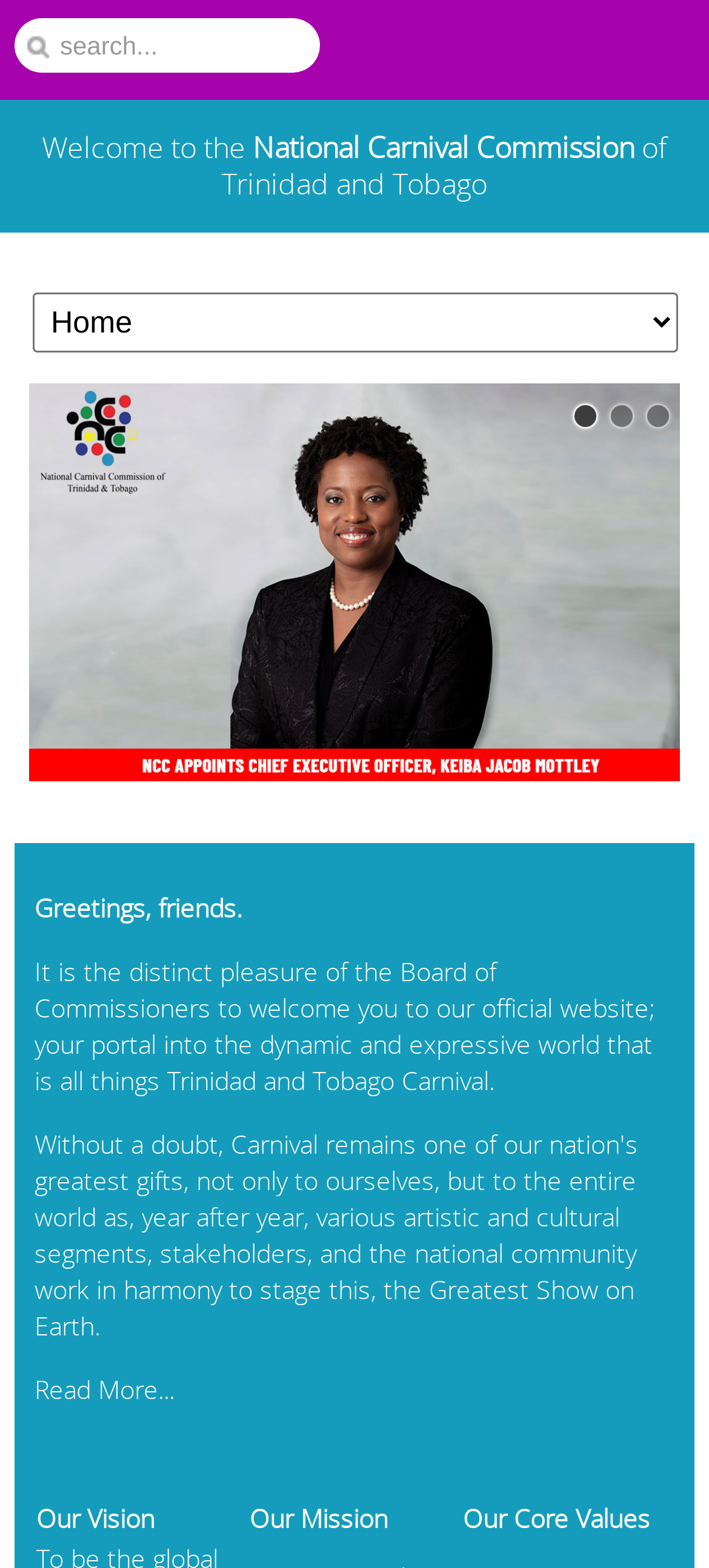What is the name of the commission?
Please give a detailed answer to the question using the information shown in the image.

The name of the commission can be found in the static text elements at the top of the webpage, which reads 'Welcome to the National Carnival Commission of Trinidad and Tobago'.